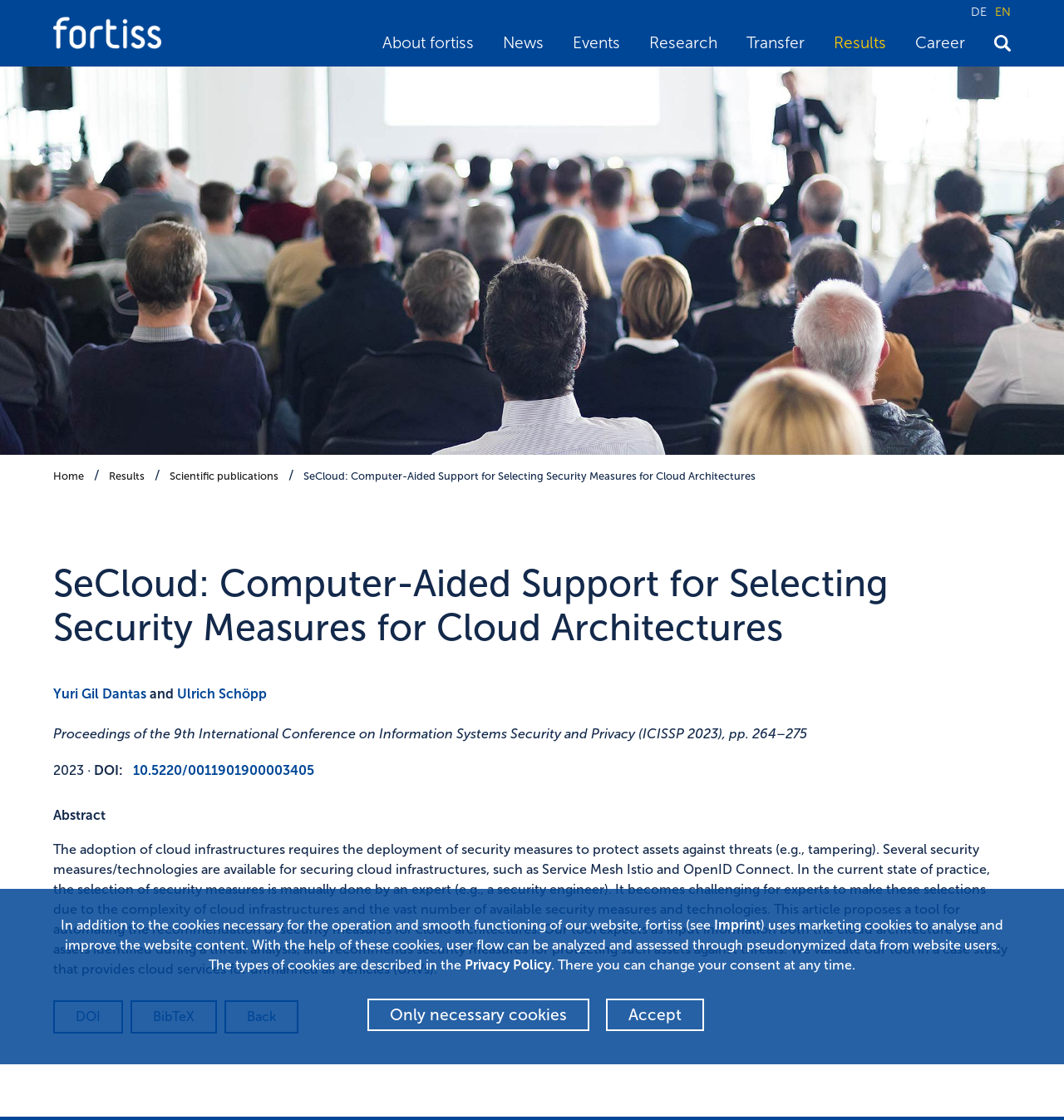Using floating point numbers between 0 and 1, provide the bounding box coordinates in the format (top-left x, top-left y, bottom-right x, bottom-right y). Locate the UI element described here: Only necessary cookies

[0.345, 0.892, 0.554, 0.921]